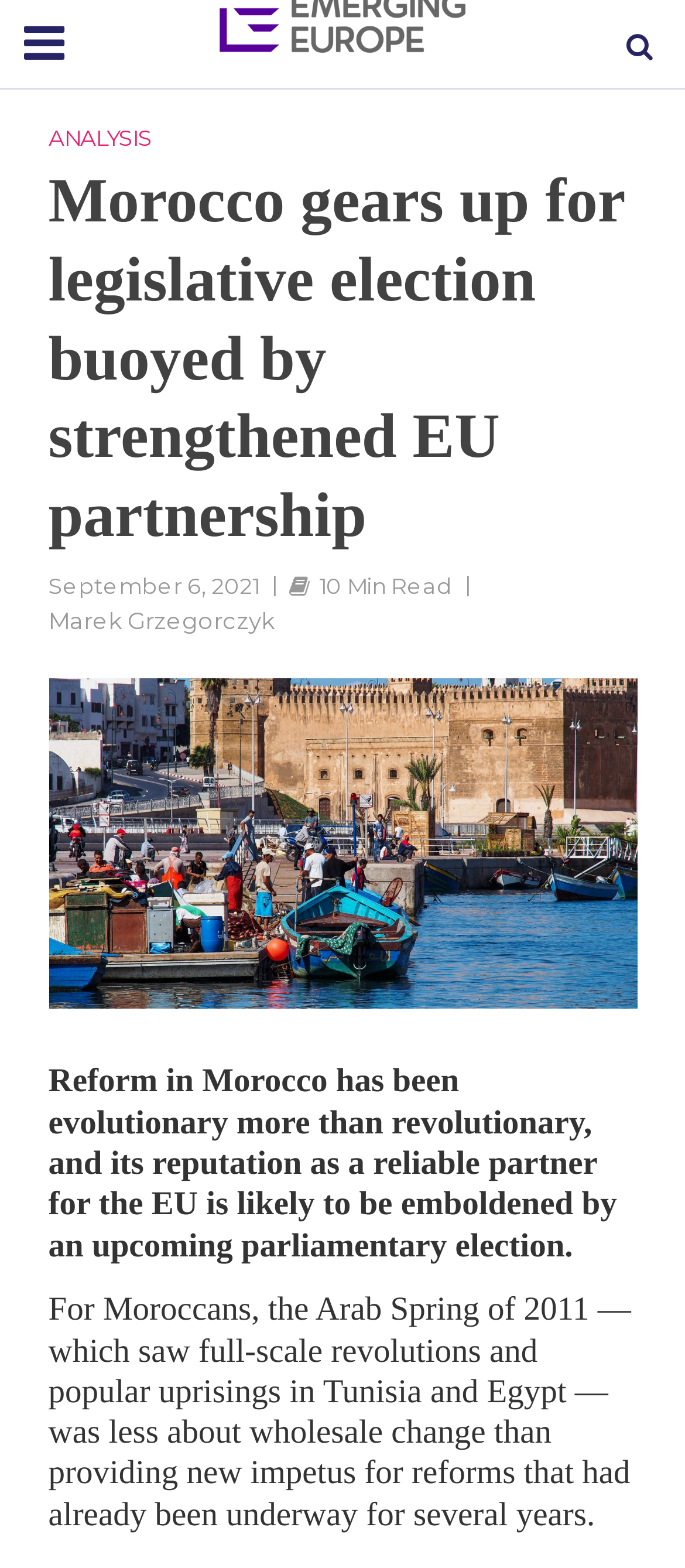Locate and extract the headline of this webpage.

Morocco gears up for legislative election buoyed by strengthened EU partnership